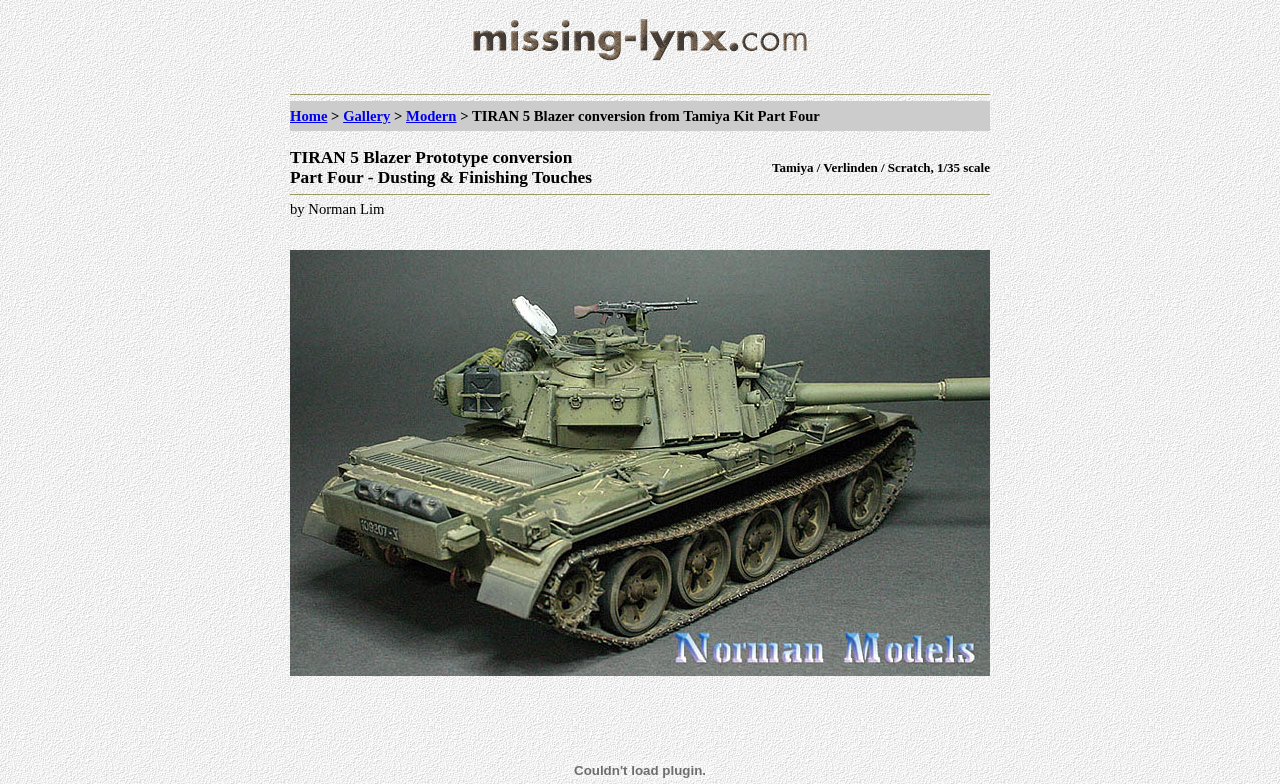What is the scale of the model?
Using the image as a reference, give a one-word or short phrase answer.

1/35